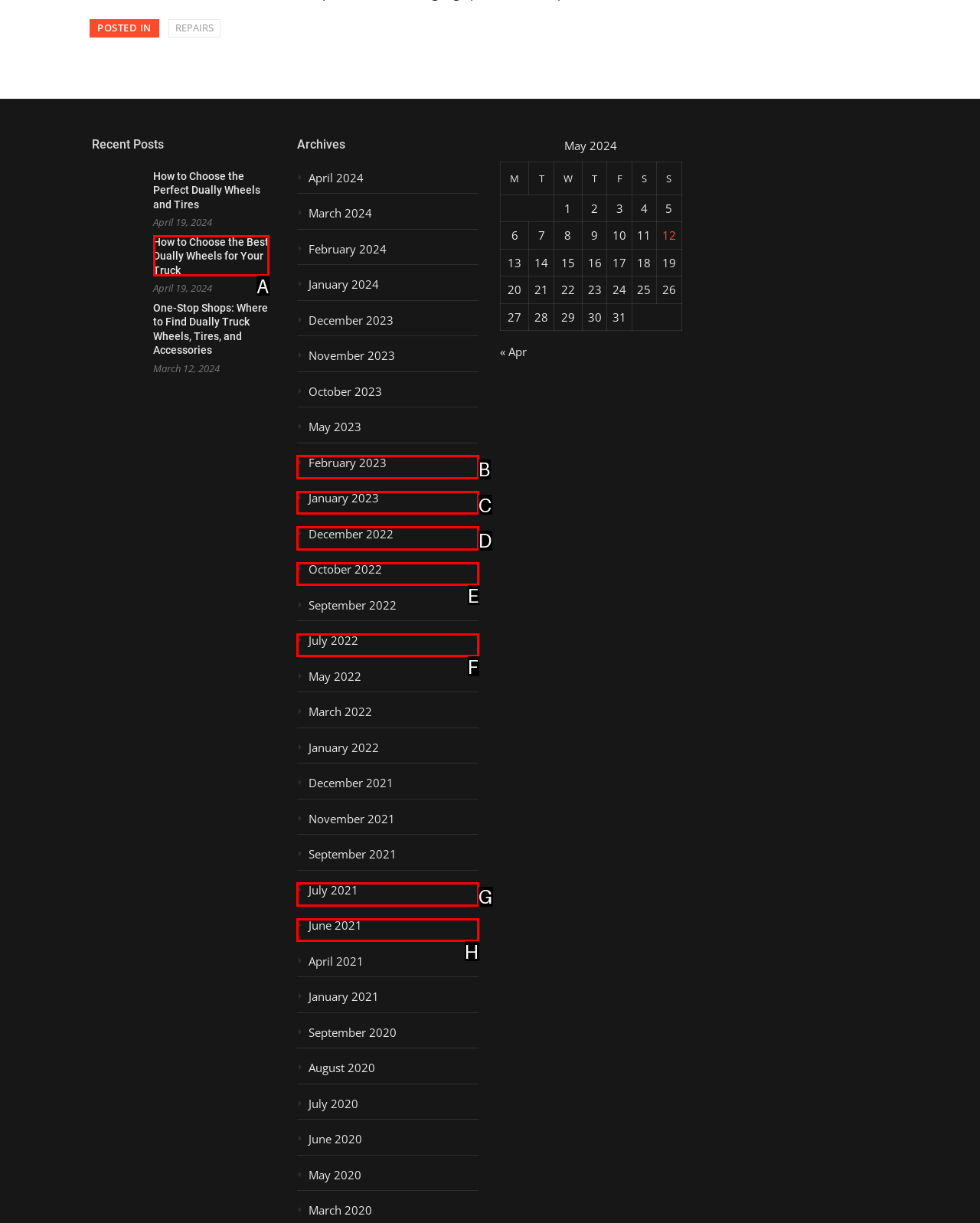Tell me which option best matches the description: February 2023
Answer with the option's letter from the given choices directly.

B